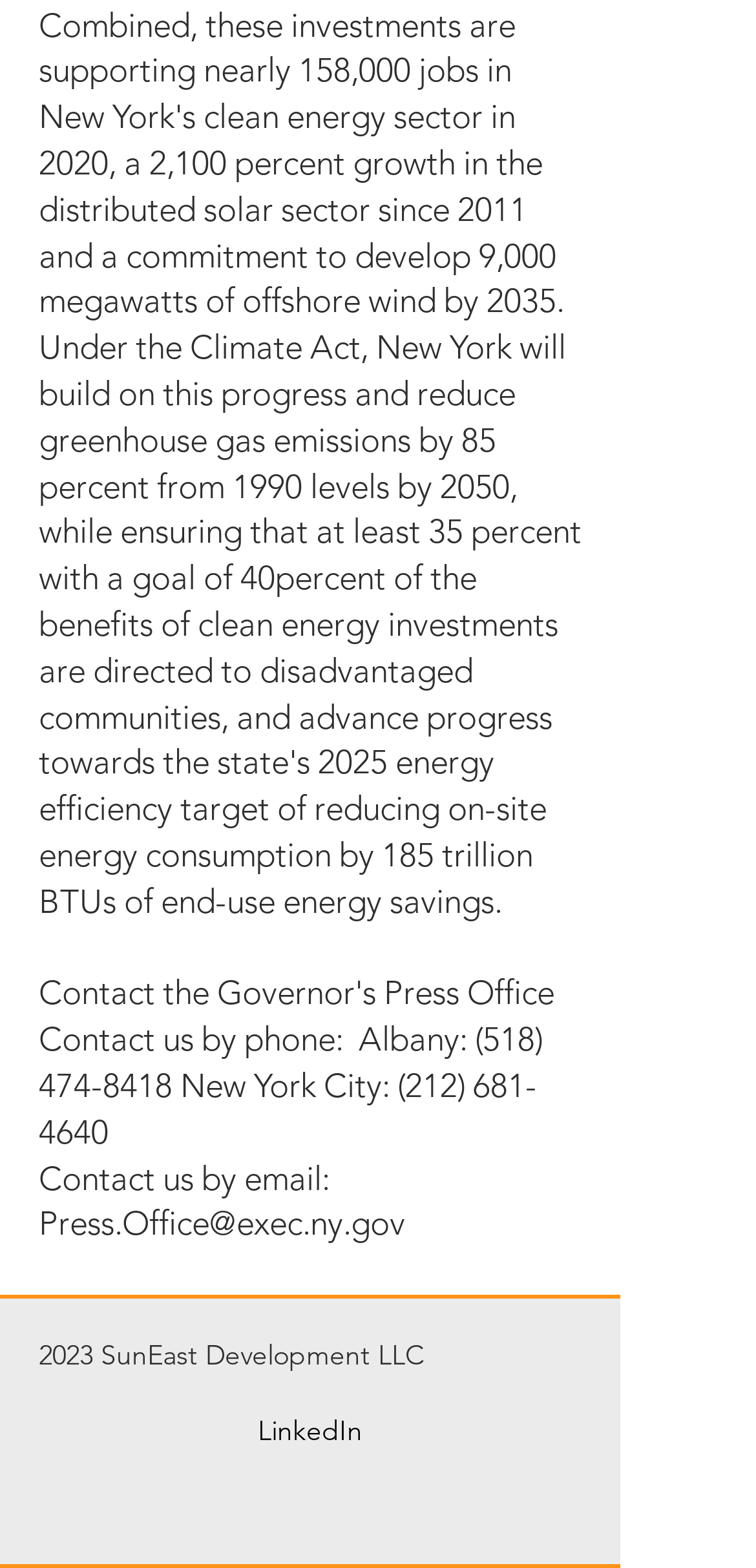What is the phone number for Albany?
Refer to the image and provide a concise answer in one word or phrase.

(518) 474-8418